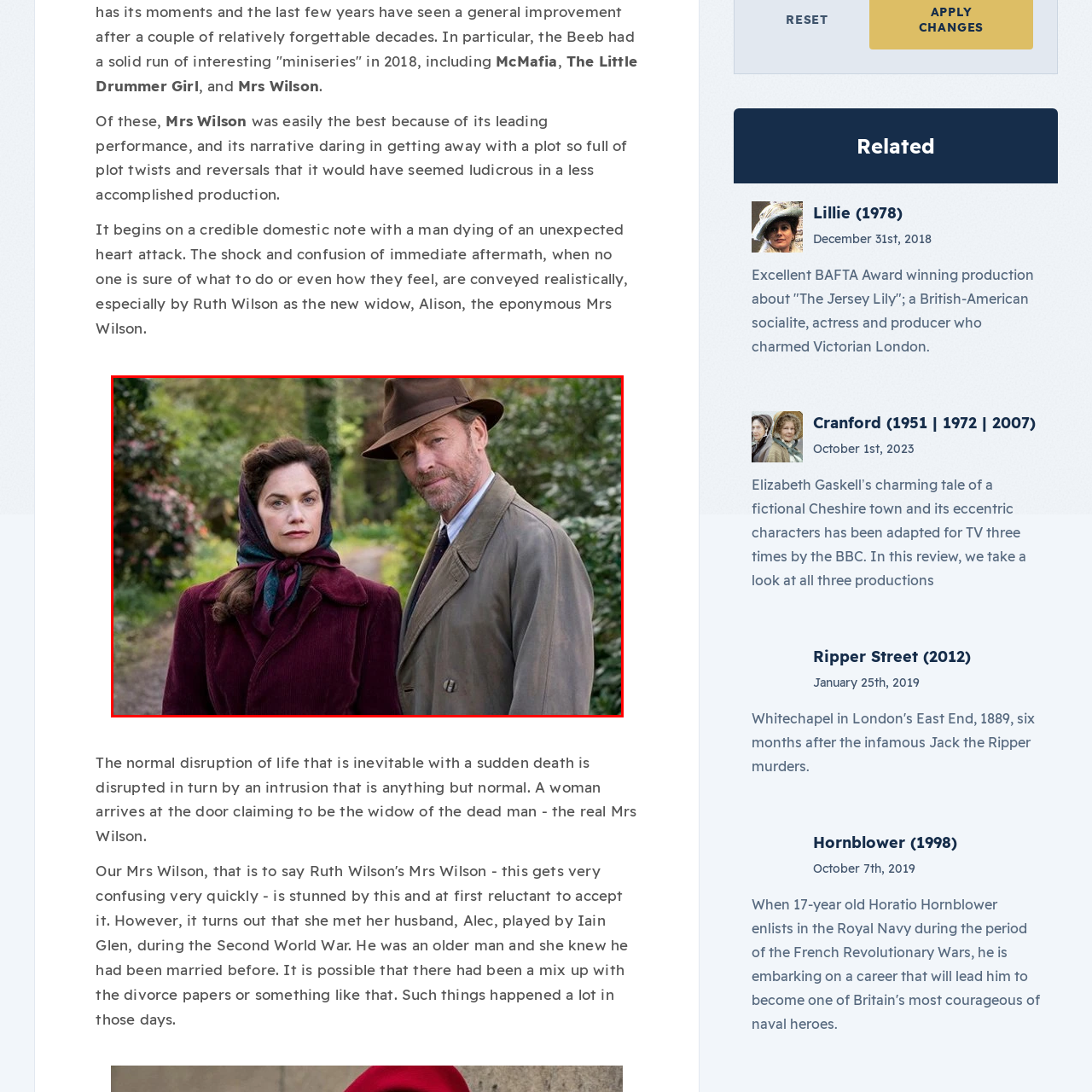Describe extensively the visual content inside the red marked area.

This image features two characters from the television drama "Mrs. Wilson." The scene captures a moment with a woman and a man standing together in a lush, green outdoor setting. The woman, dressed in a deep burgundy coat accented with a colorful scarf and an understated headpiece, displays a serious expression that conveys depth and emotion. Beside her, the man, clad in a light-colored trench coat and a brown fedora, presents a more composed demeanor, looking off to the side. The background, filled with greenery and hints of flowering plants, enhances the atmosphere of tension and intrigue, suitable for the drama's narrative centered around complex relationships and secrets. This still evokes the themes of the series, which intertwines personal loss with unexpected revelations.